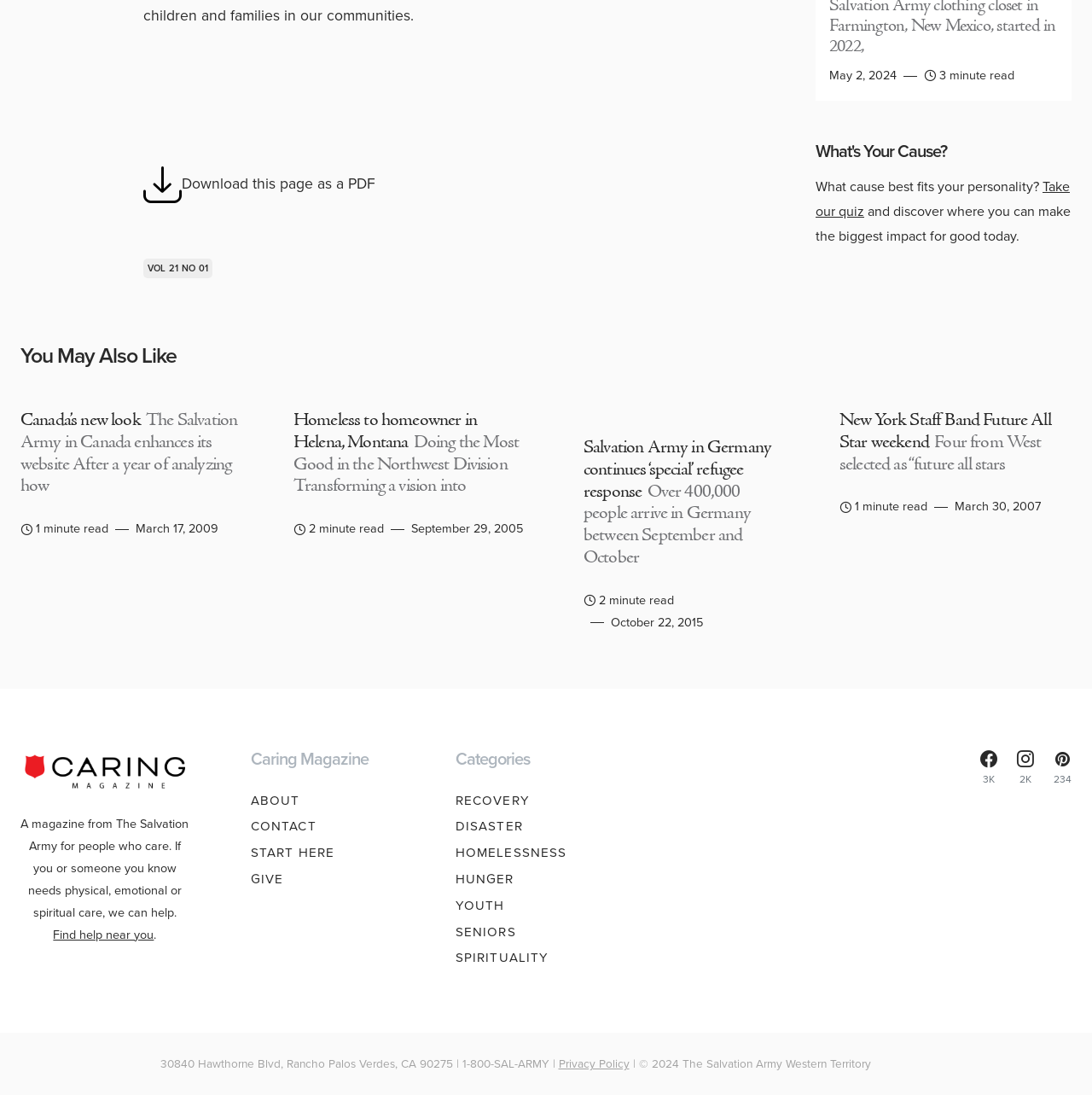Kindly determine the bounding box coordinates for the area that needs to be clicked to execute this instruction: "Visit Caring Magazine".

[0.019, 0.685, 0.173, 0.724]